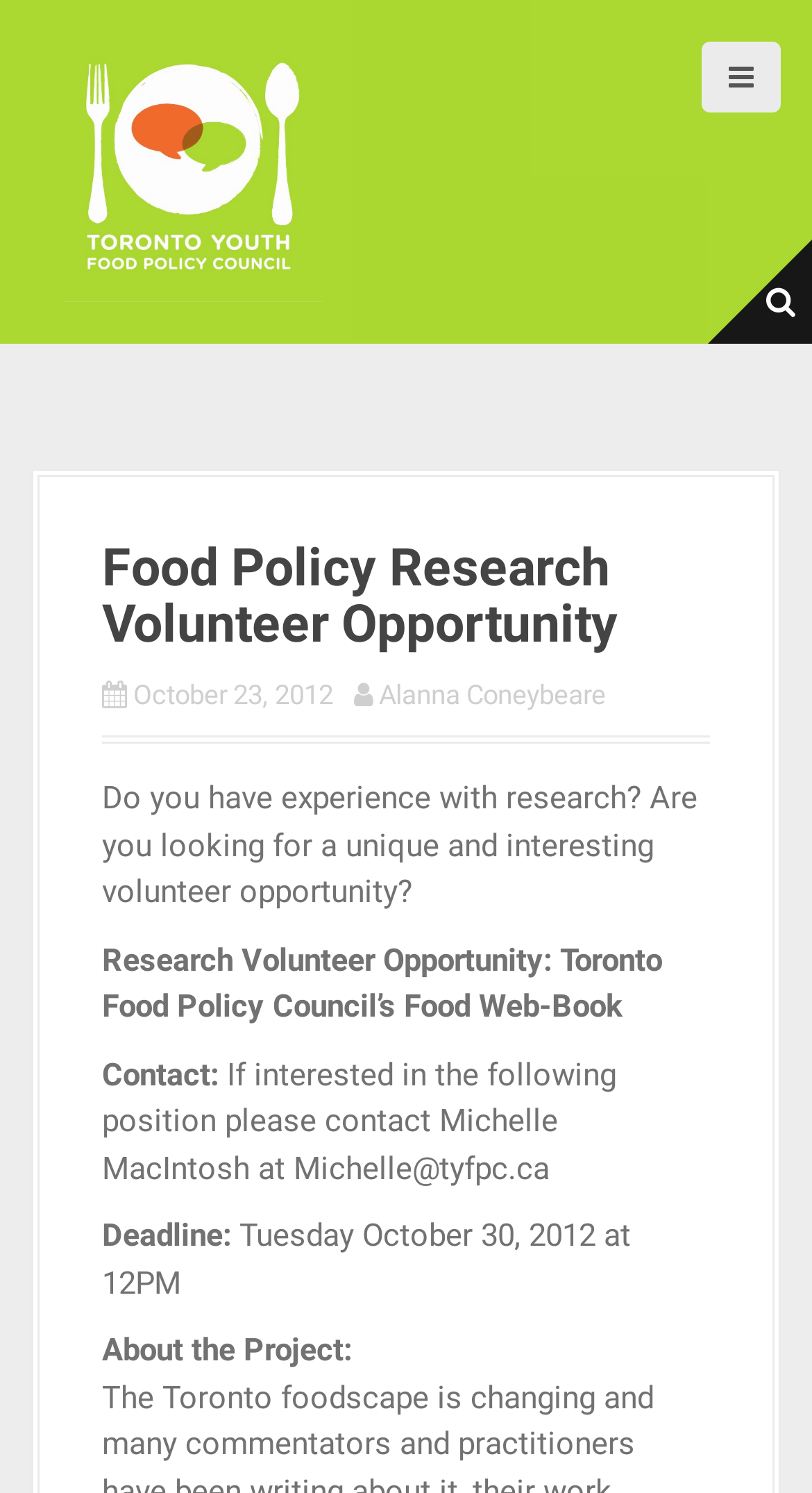What is the name of the organization?
Please provide a single word or phrase answer based on the image.

Toronto Youth Food Policy Council